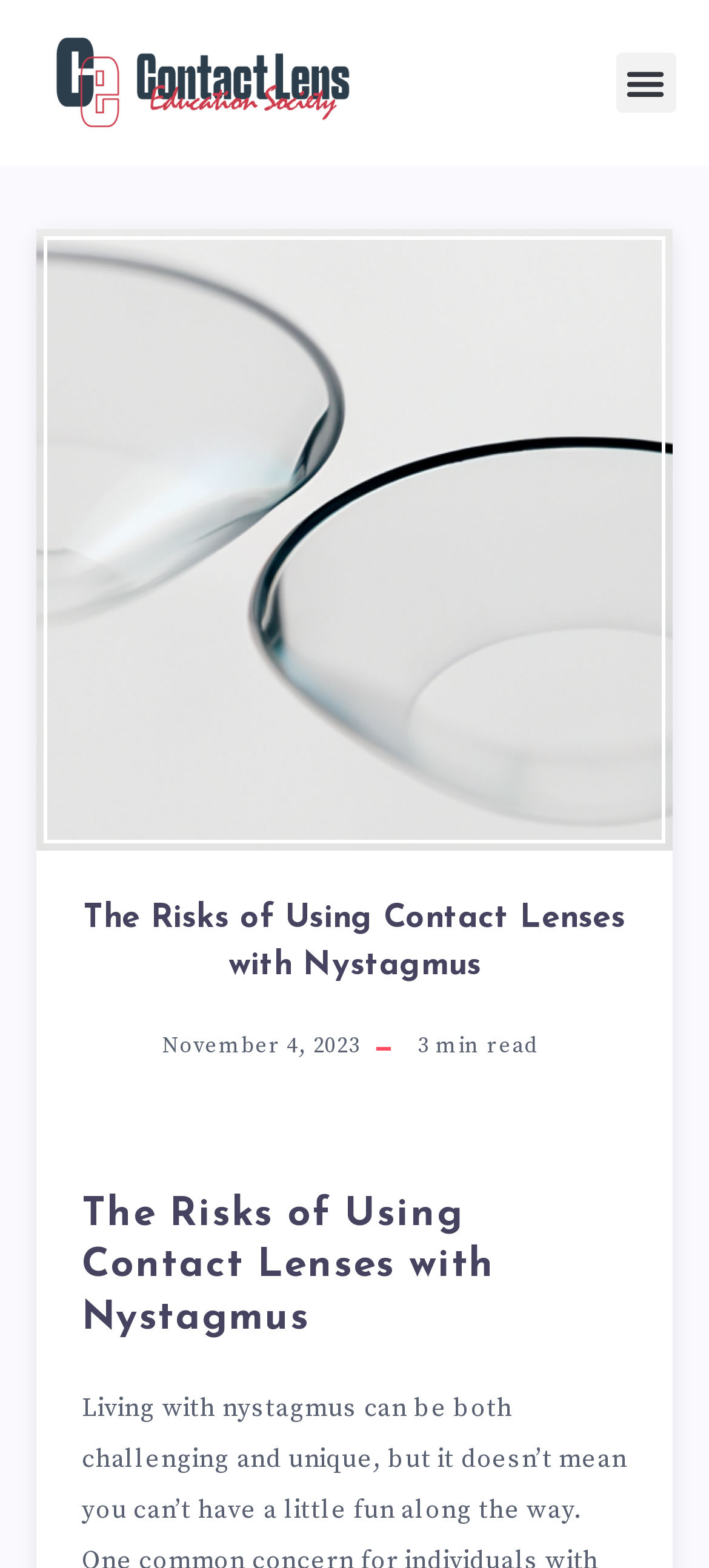Is the menu expanded?
Answer the question with just one word or phrase using the image.

False